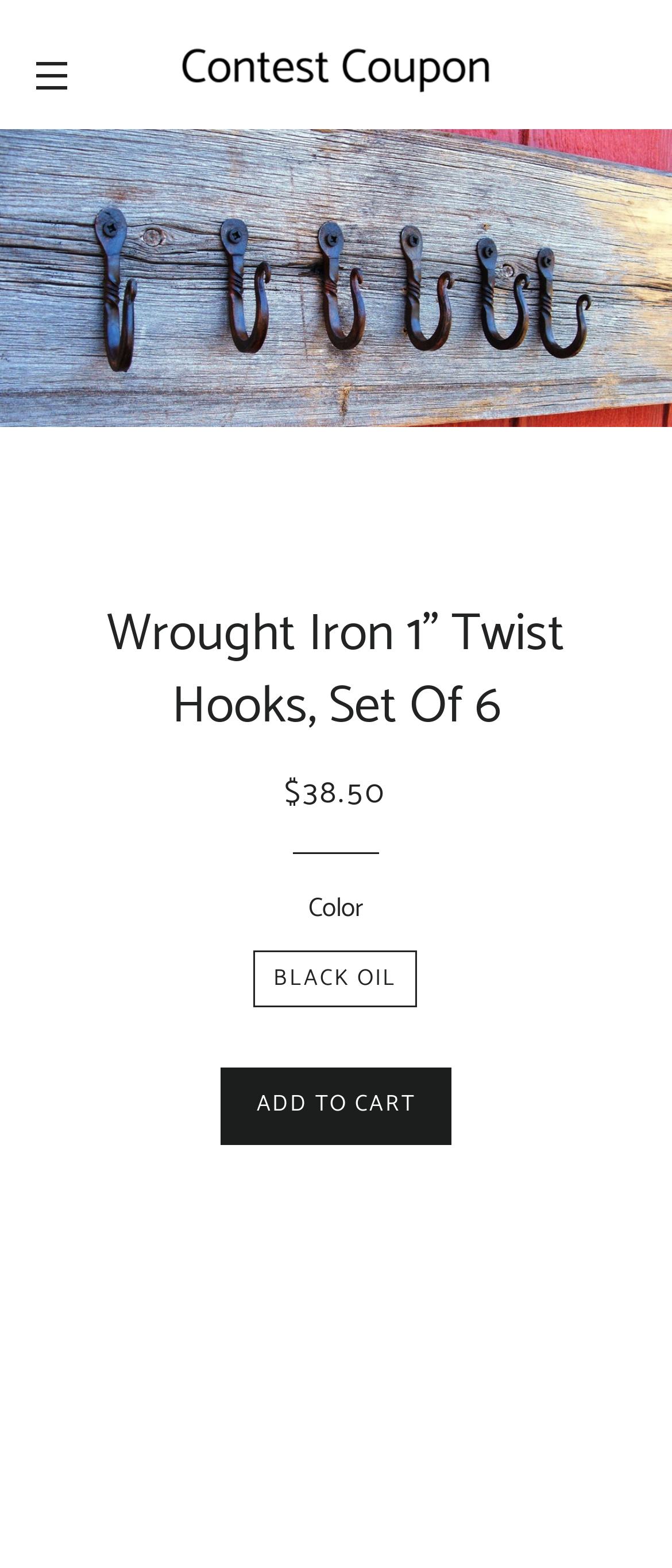What is the price of the Wrought Iron 1" Twist Hooks?
Answer the question with as much detail as you can, using the image as a reference.

I found the price by looking at the text next to 'Regular price', which is '$38.50'.